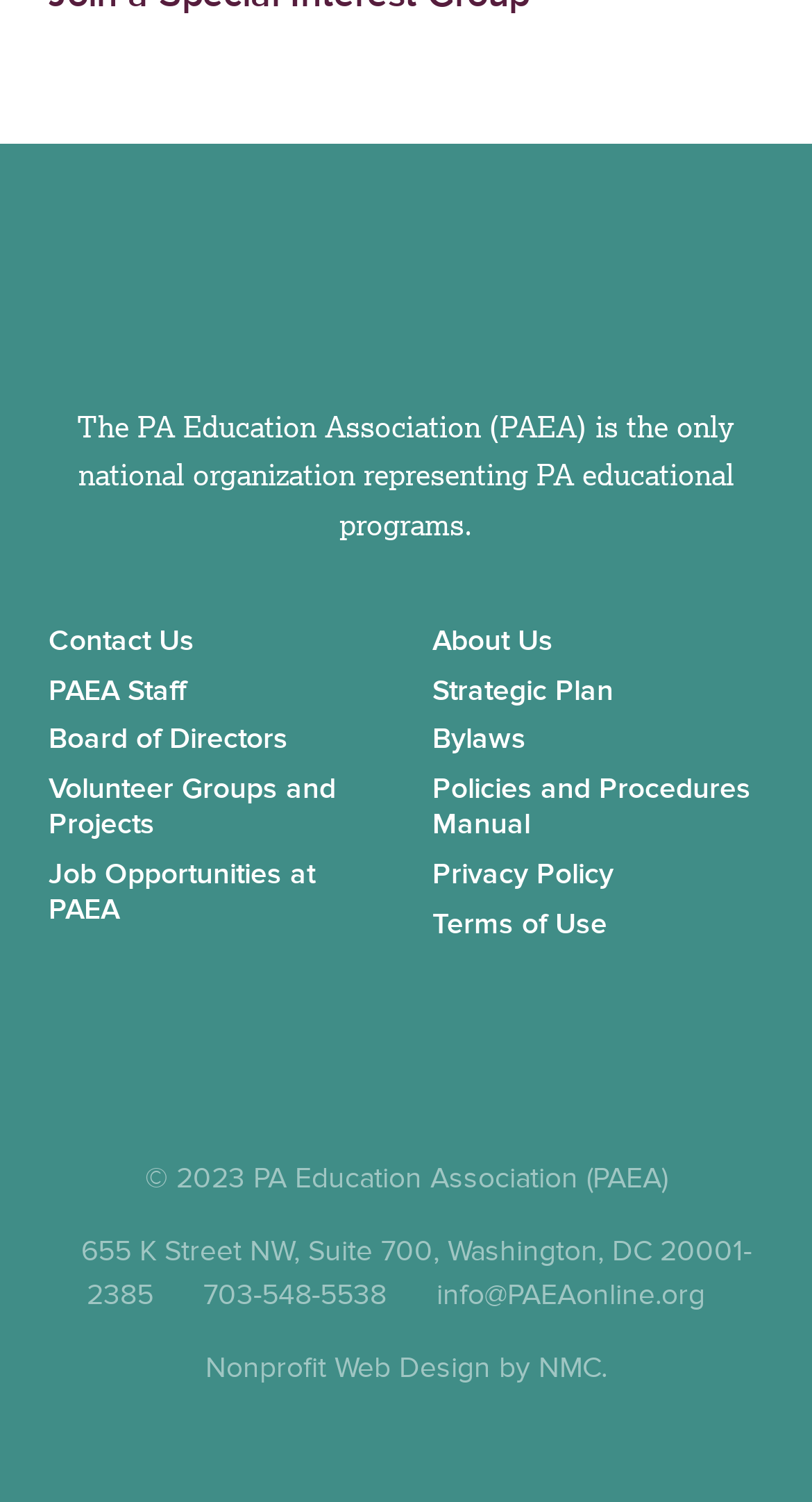What is the address of the organization?
Please respond to the question with a detailed and thorough explanation.

The address of the organization can be found in the StaticText element with the text '655 K Street NW, Suite 700, Washington, DC 20001-2385'.